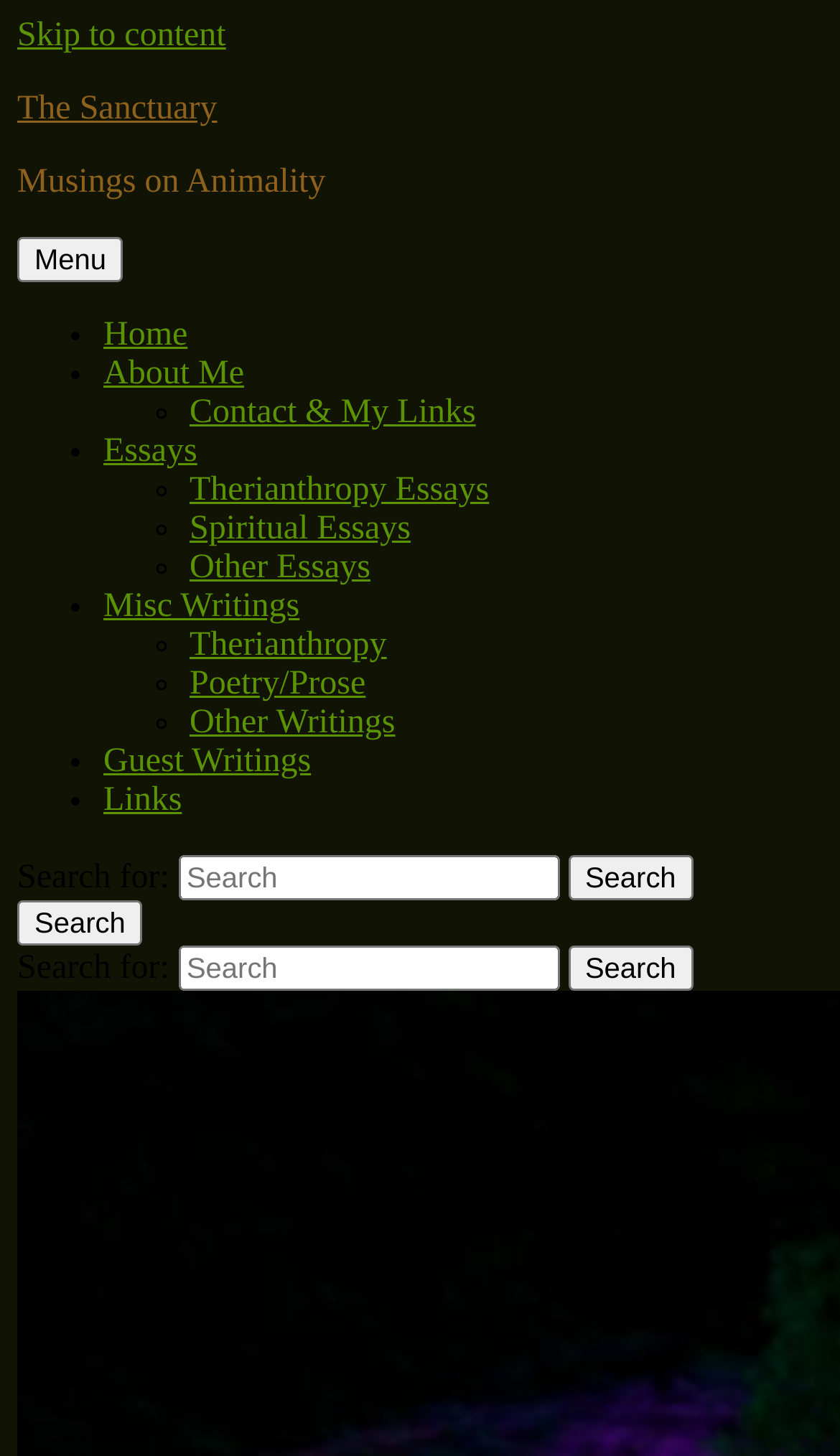Based on the element description: "Contact & My Links", identify the bounding box coordinates for this UI element. The coordinates must be four float numbers between 0 and 1, listed as [left, top, right, bottom].

[0.226, 0.271, 0.566, 0.296]